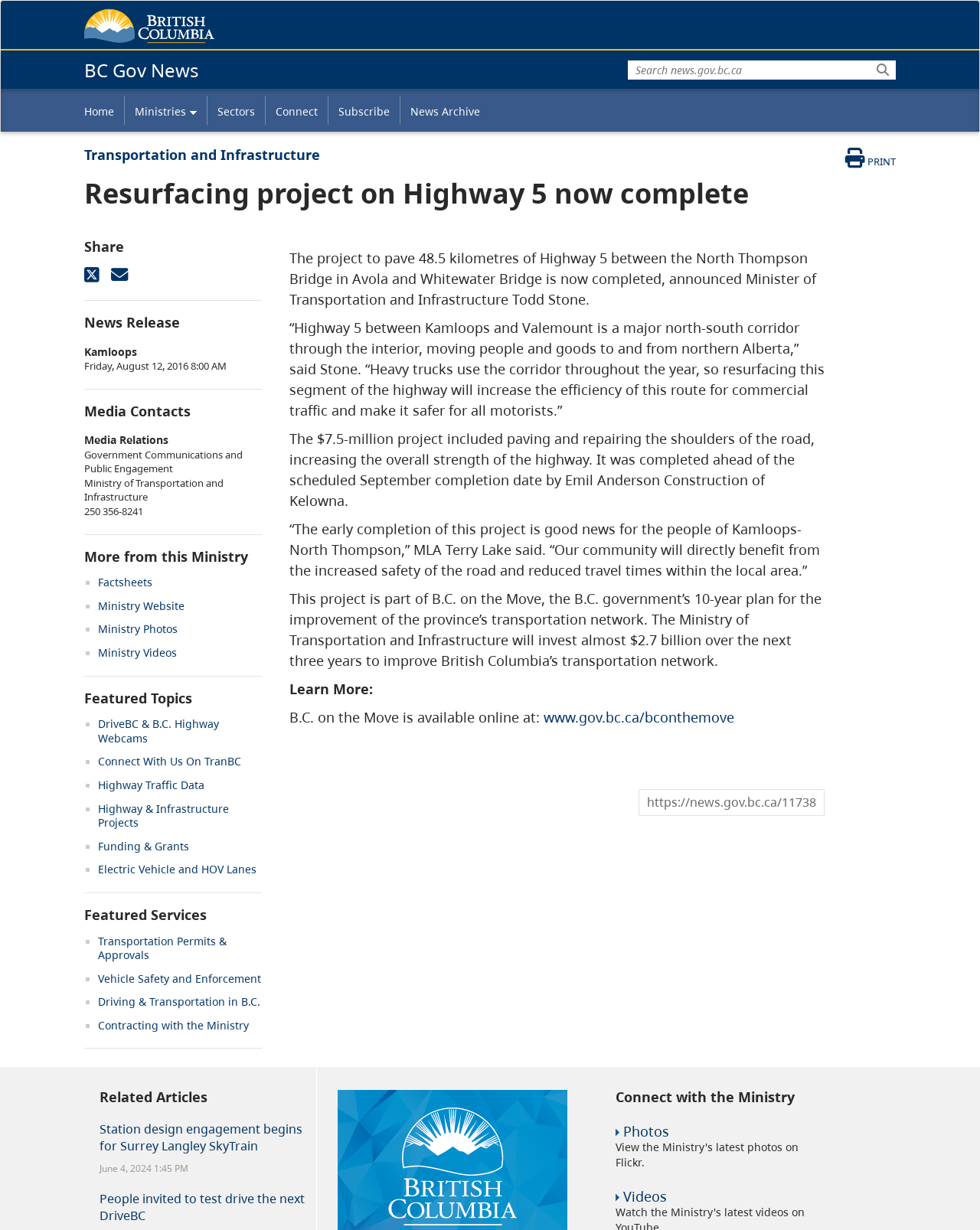Who is the Minister of Transportation and Infrastructure mentioned in the webpage?
Refer to the image and give a detailed response to the question.

I found this answer by reading the text '“Highway 5 between Kamloops and Valemount is a major north-south corridor through the interior, moving people and goods to and from northern Alberta,” said Stone.' in the webpage.